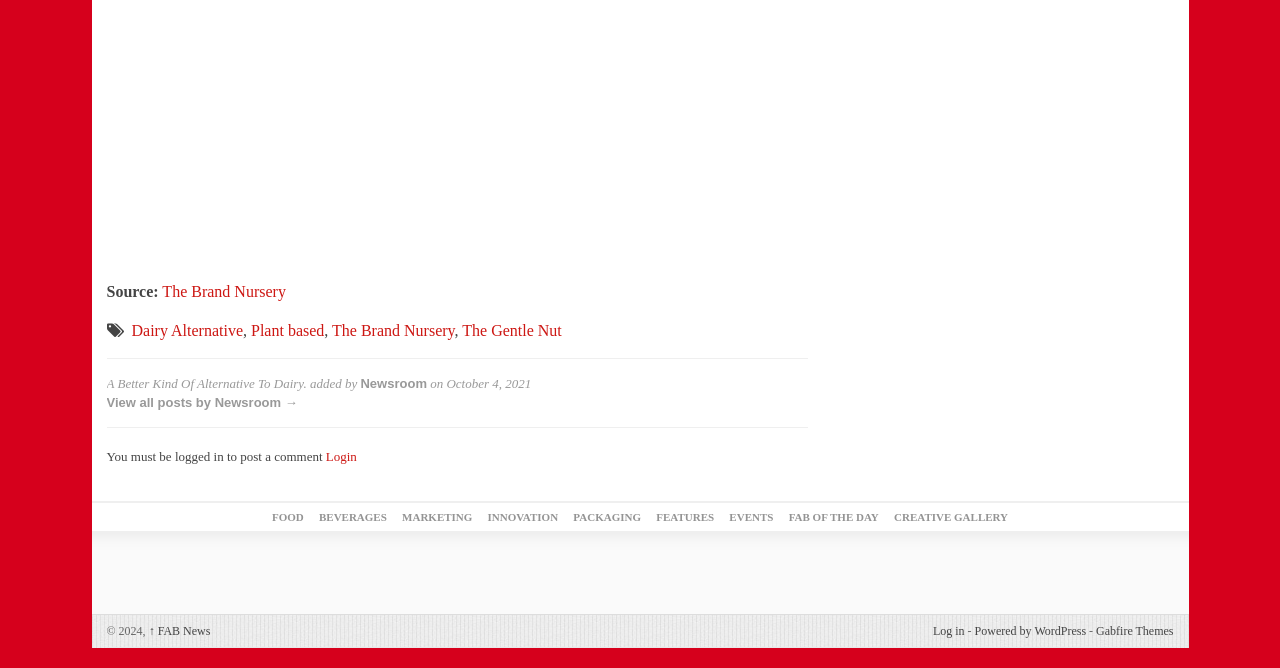What is the category of the article?
Please respond to the question with a detailed and thorough explanation.

The category of the article is 'Dairy Alternative' which is a link on the webpage, indicating that the article is related to dairy alternative products.